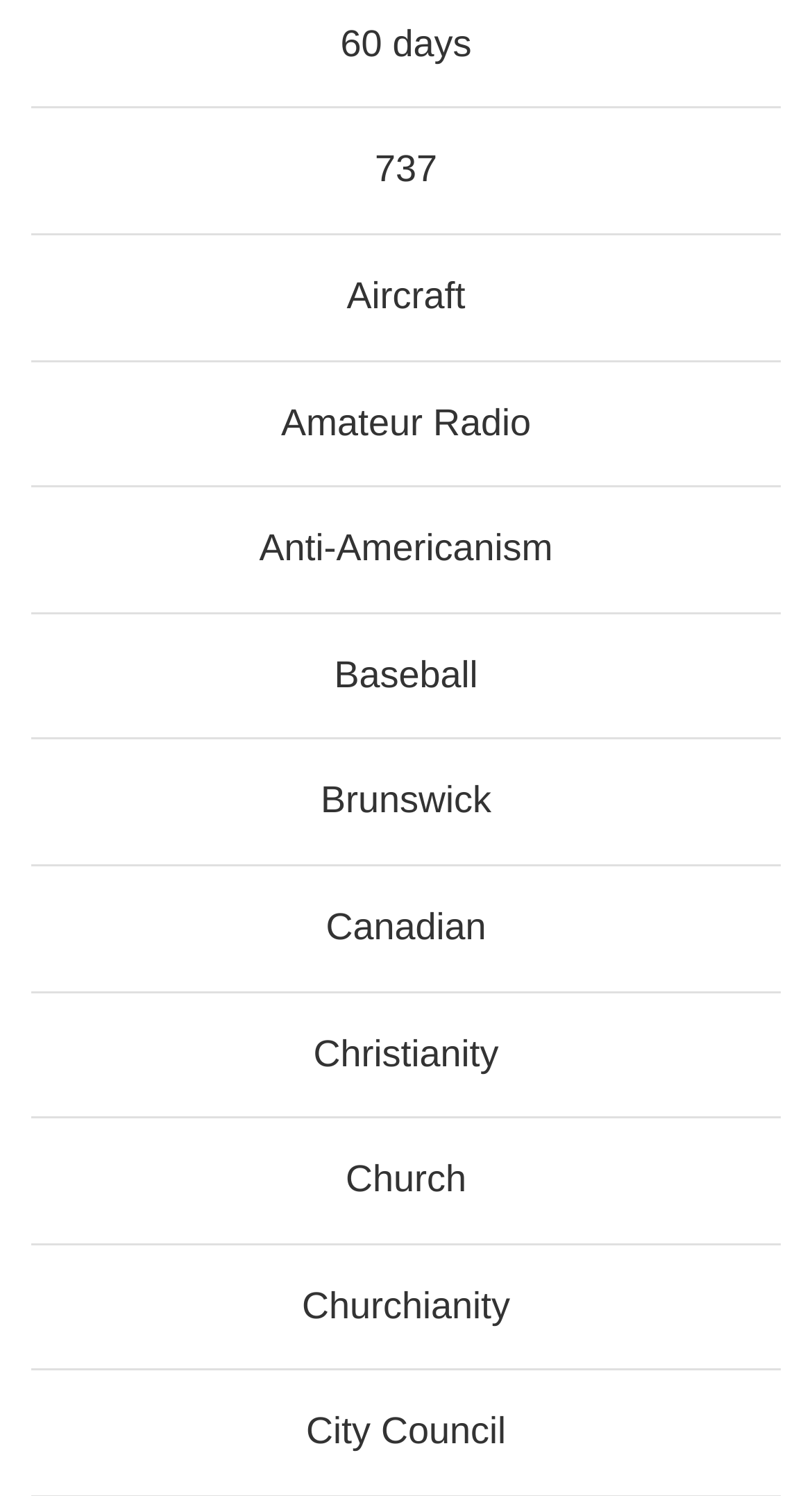Given the element description "60 days" in the screenshot, predict the bounding box coordinates of that UI element.

[0.419, 0.015, 0.581, 0.043]